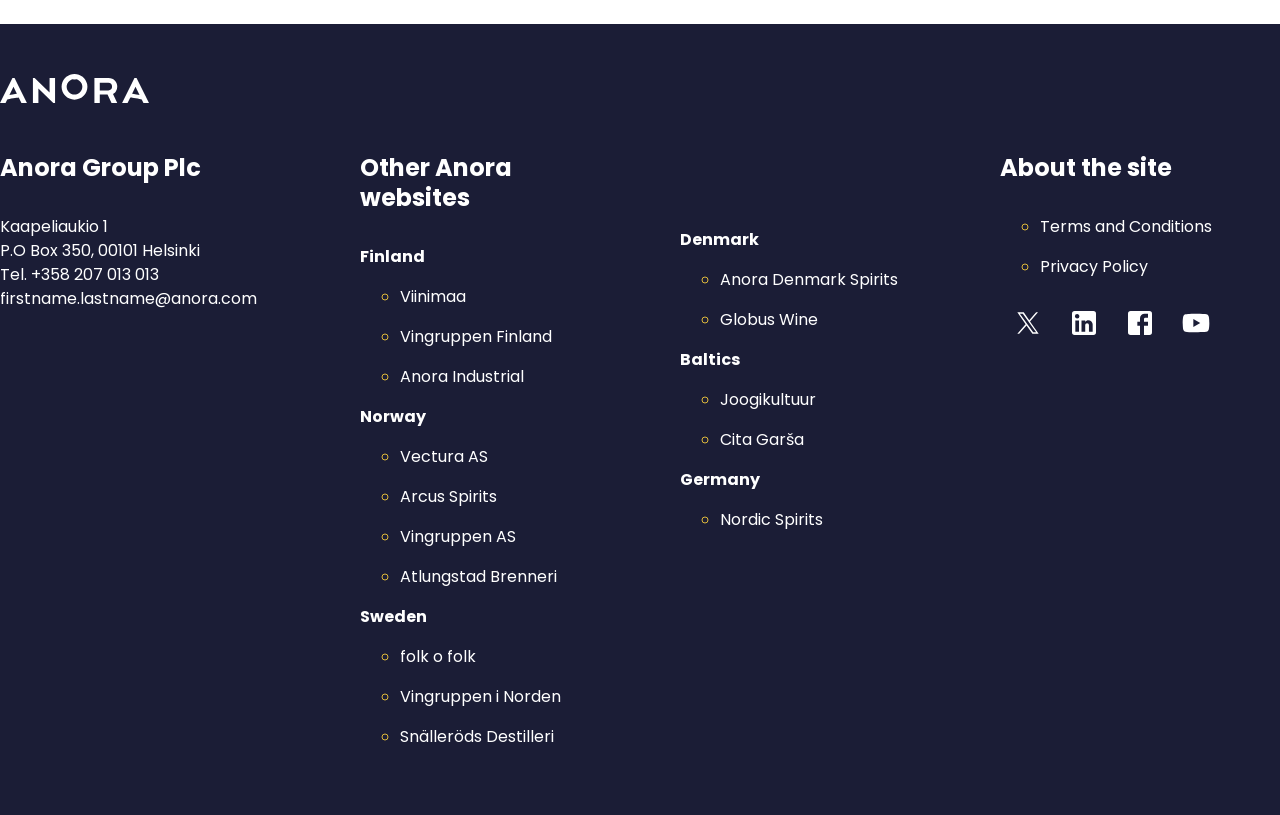Using the details from the image, please elaborate on the following question: What is the purpose of the 'About the site' section?

The purpose of the 'About the site' section is obtained by analyzing the links 'Terms and Conditions' and 'Privacy Policy' located below the heading 'About the site', which are likely to be the legal documents related to the website.